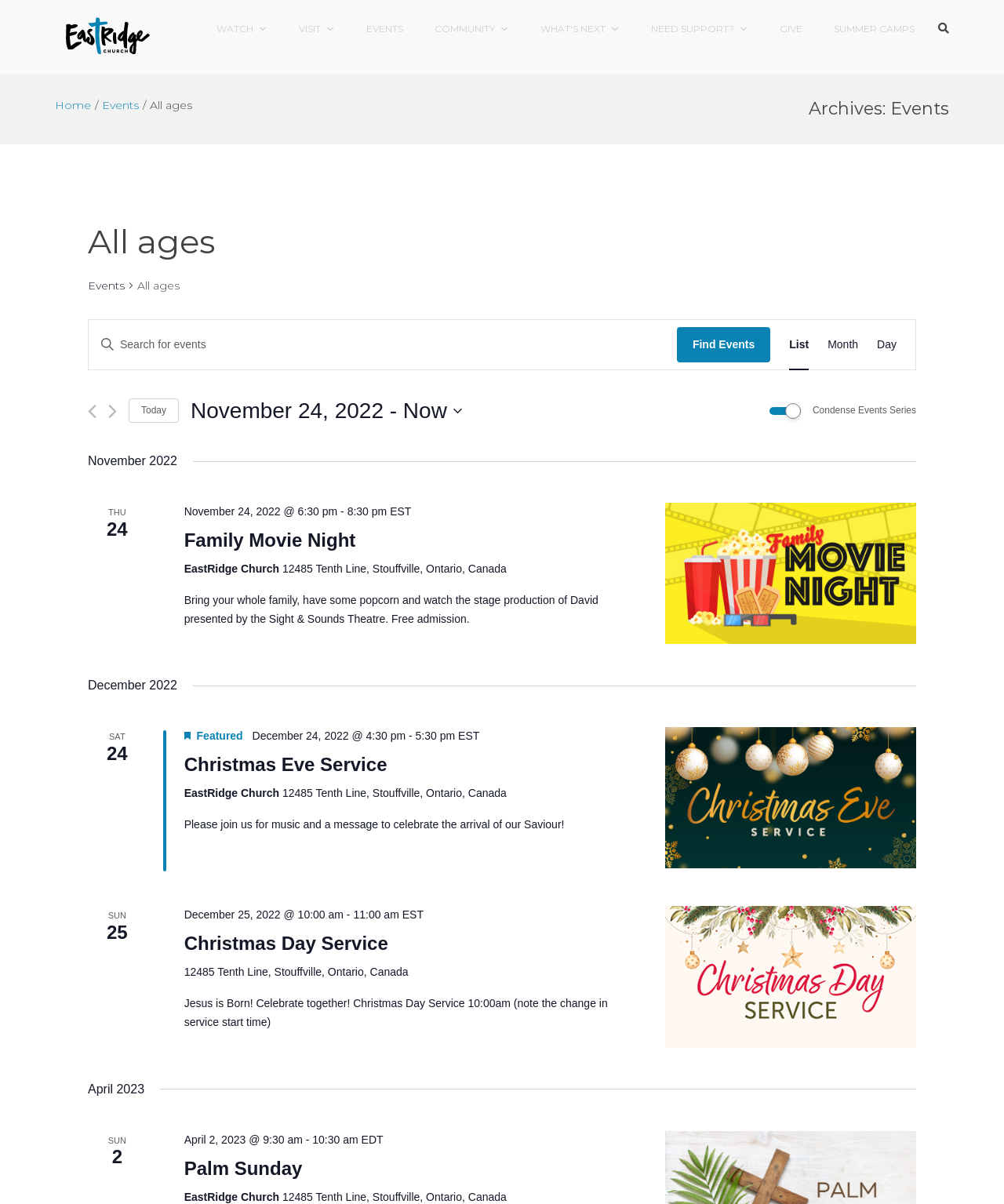What is the text of the first link on the webpage?
Please craft a detailed and exhaustive response to the question.

The first link on the webpage is located at the top left corner with a bounding box coordinate of [0.055, 0.04, 0.156, 0.052]. The text of this link is 'EastRidge Church'.